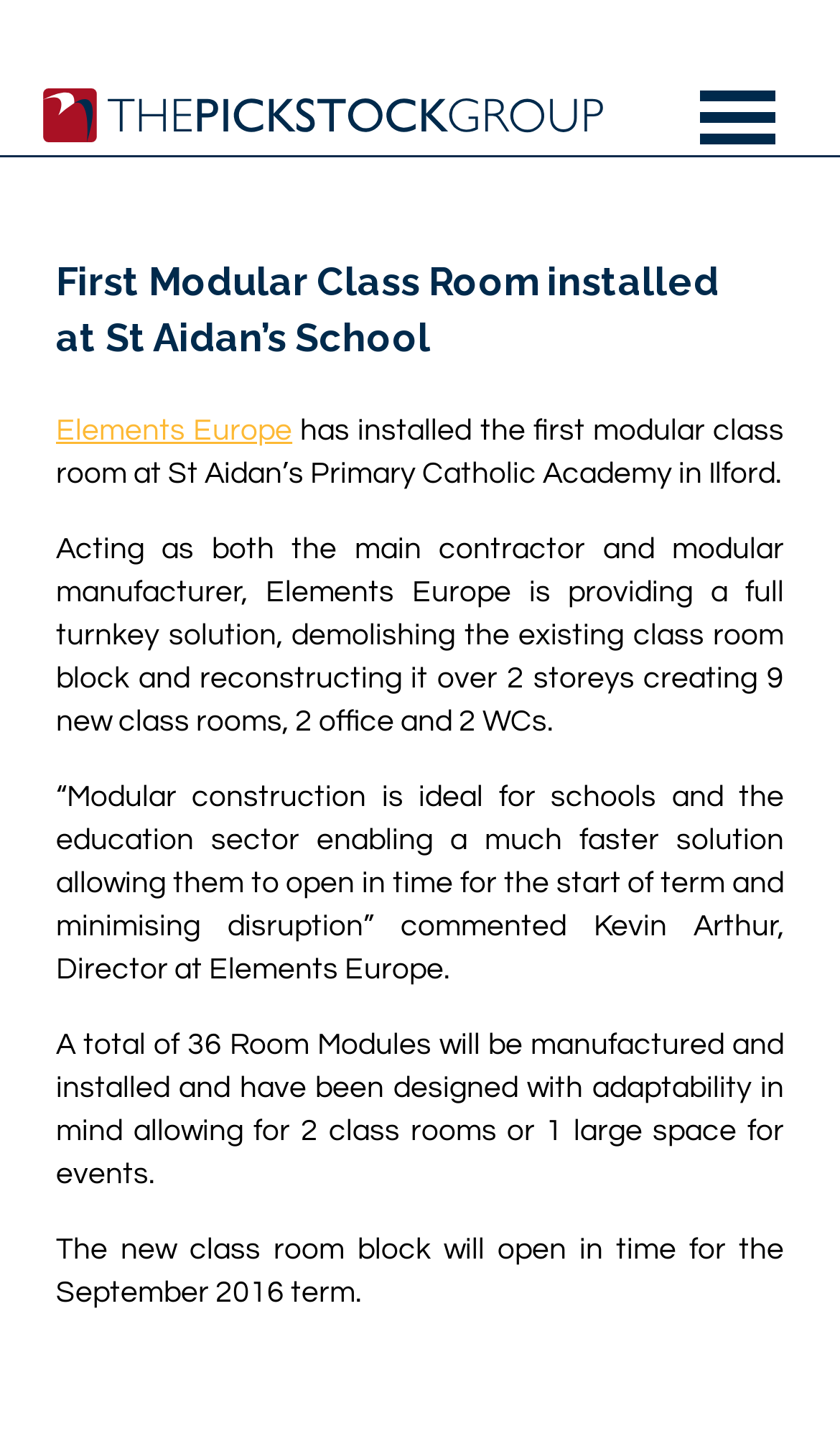For the given element description parent_node: ABOUT US, determine the bounding box coordinates of the UI element. The coordinates should follow the format (top-left x, top-left y, bottom-right x, bottom-right y) and be within the range of 0 to 1.

[0.833, 0.063, 0.923, 0.101]